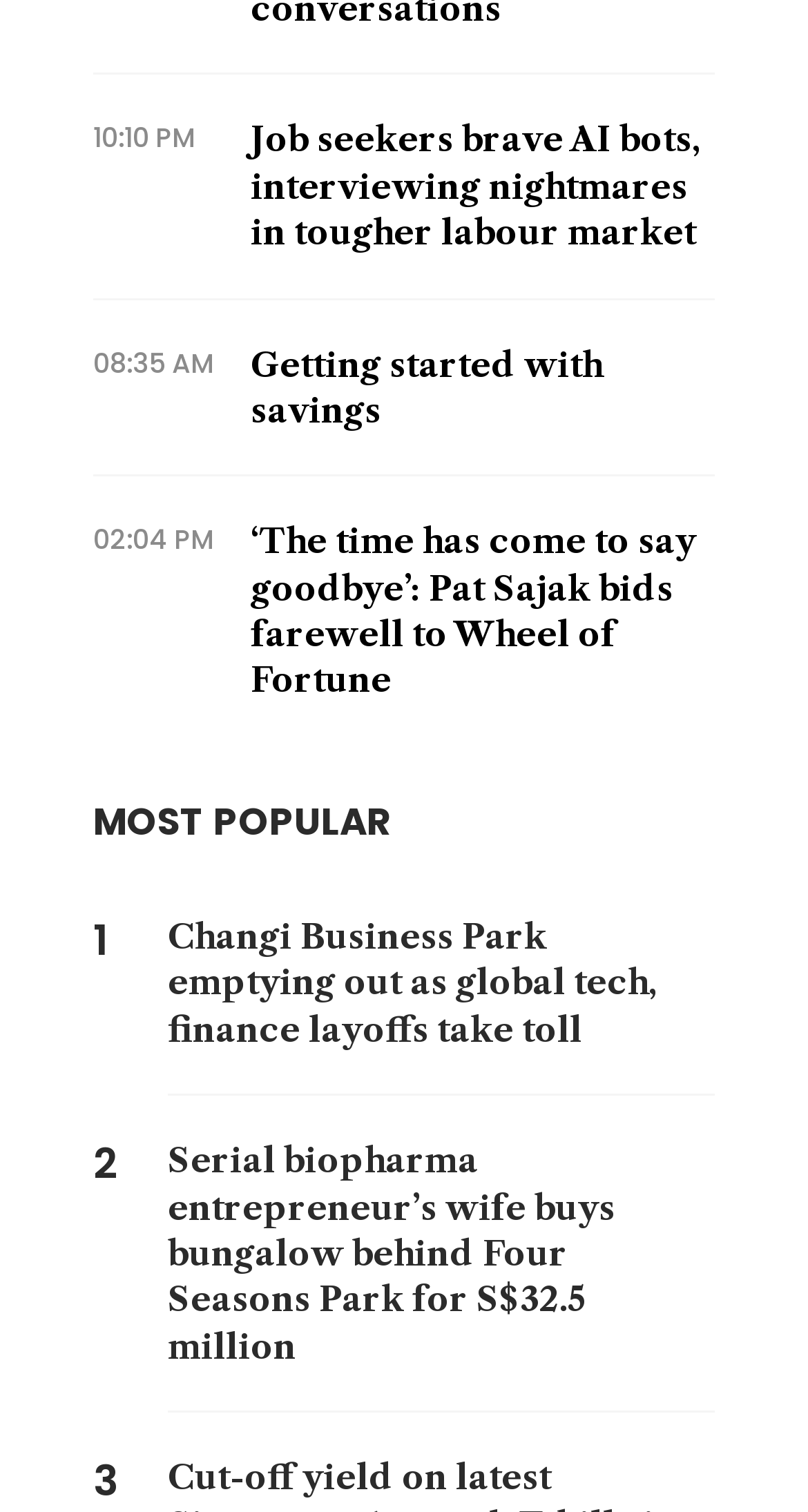Determine the bounding box coordinates of the clickable element to achieve the following action: 'read news about Pat Sajak'. Provide the coordinates as four float values between 0 and 1, formatted as [left, top, right, bottom].

[0.31, 0.037, 0.885, 0.16]